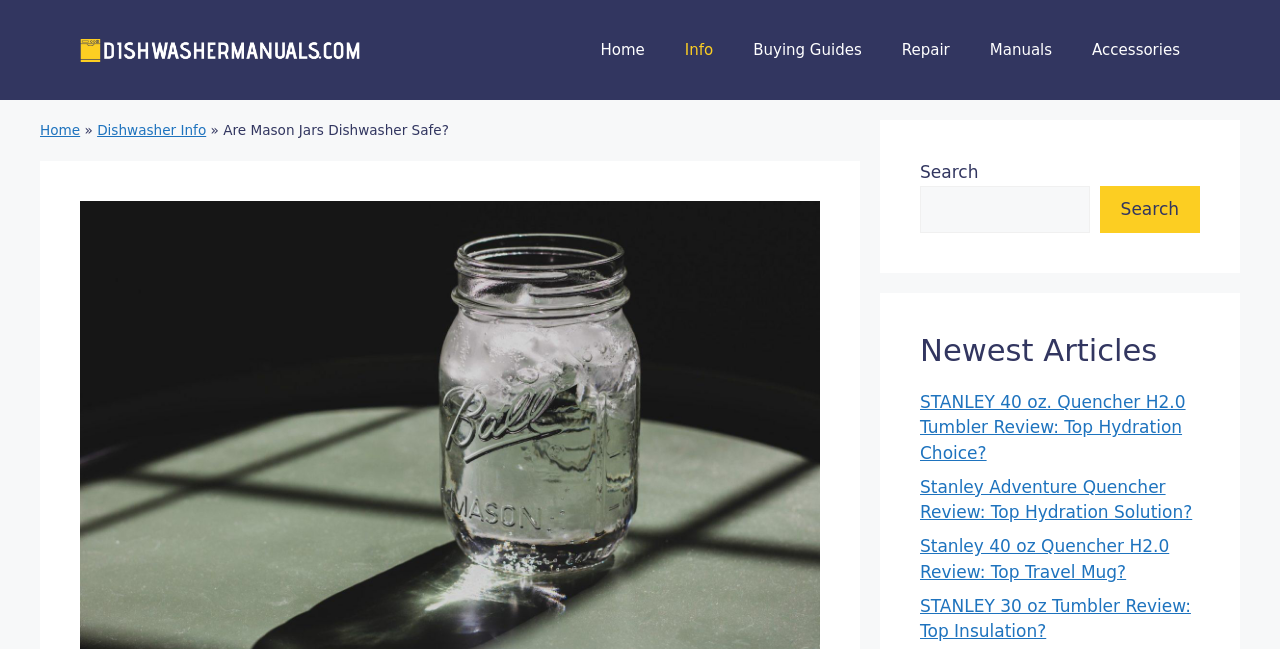Please identify the bounding box coordinates of the area that needs to be clicked to fulfill the following instruction: "Go to home page."

[0.454, 0.031, 0.519, 0.123]